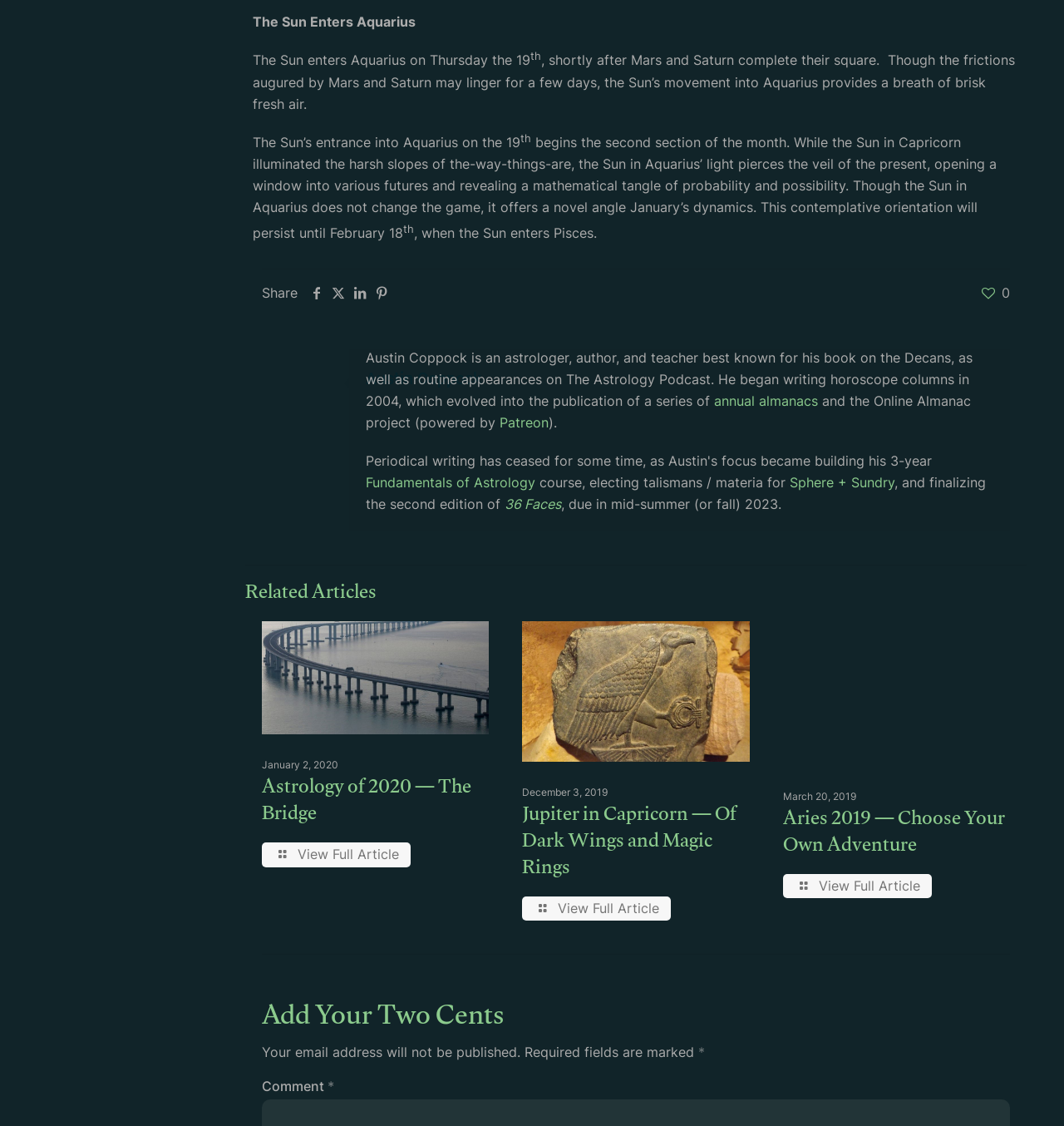Using the information in the image, give a comprehensive answer to the question: 
Who is the author of the article?

The article mentions 'Austin Coppock' as the author, and provides a brief bio describing him as an astrologer, author, and teacher.